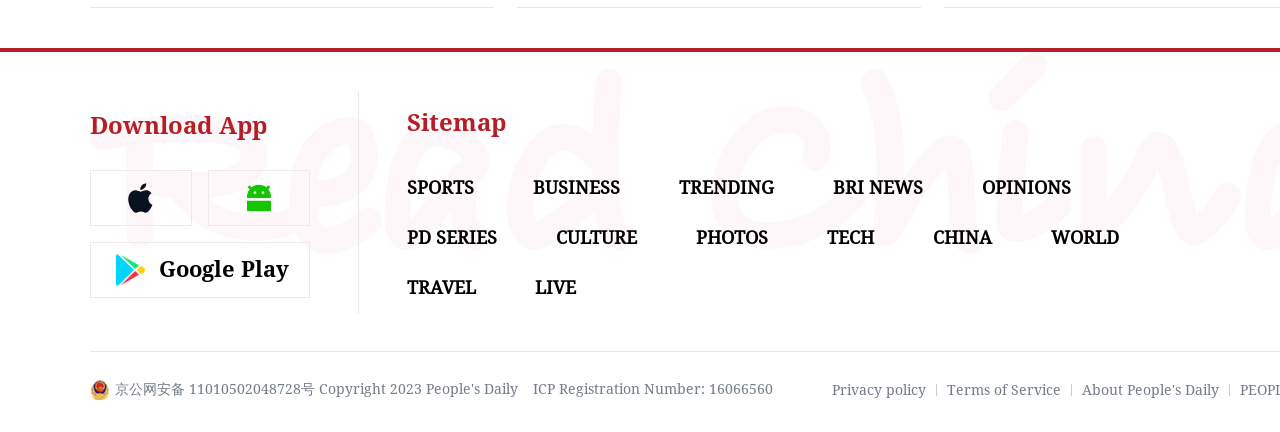Refer to the image and provide a thorough answer to this question:
What is the name of the app that can be downloaded?

The answer can be found by looking at the StaticText element with the text 'Download App' and the links with the text 'People's Daily English language App - Homepage - Breaking News, China News, World News and Video'.